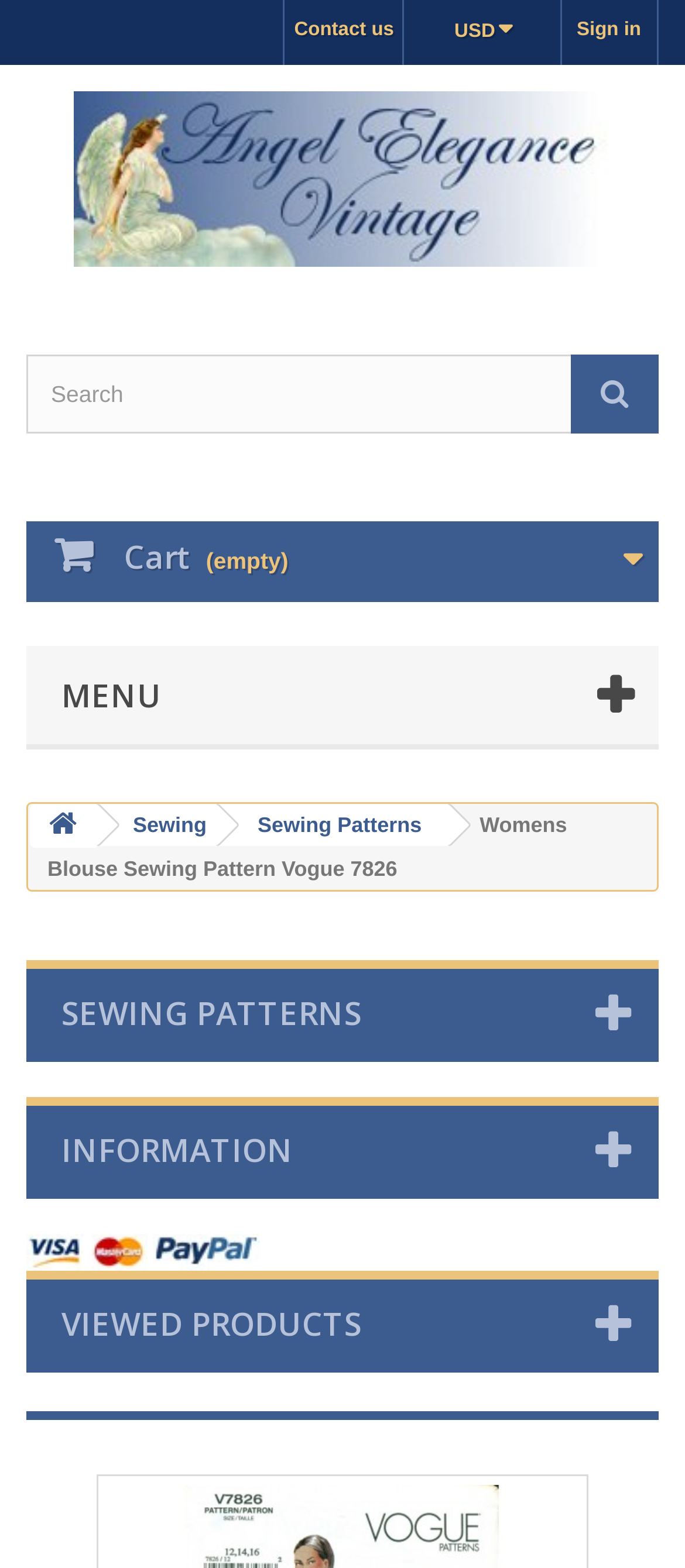Give the bounding box coordinates for the element described as: "Sewing Patterns".

[0.32, 0.513, 0.654, 0.54]